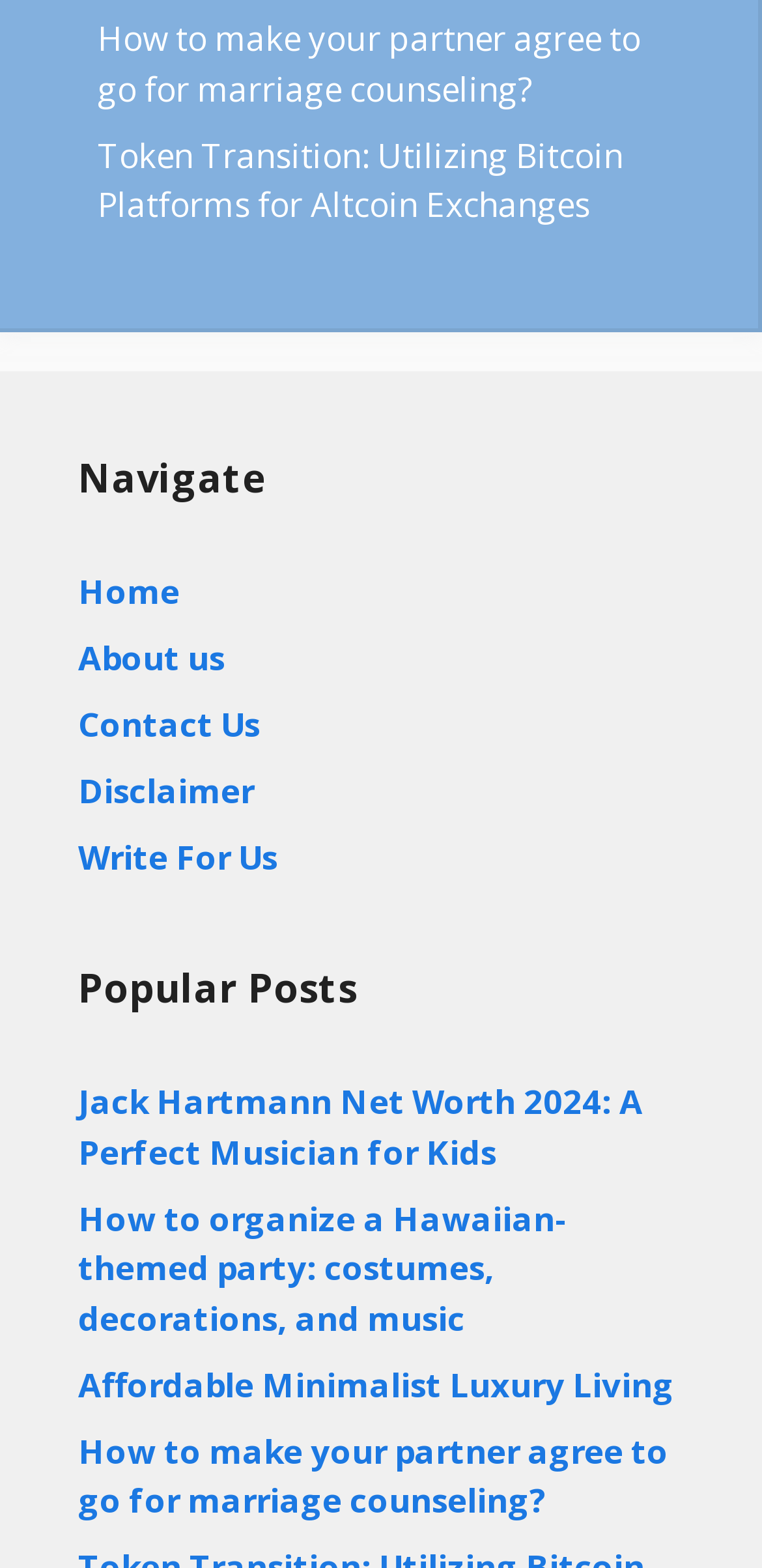Give a one-word or one-phrase response to the question: 
What is the first link on the webpage?

How to make your partner agree to go for marriage counseling?